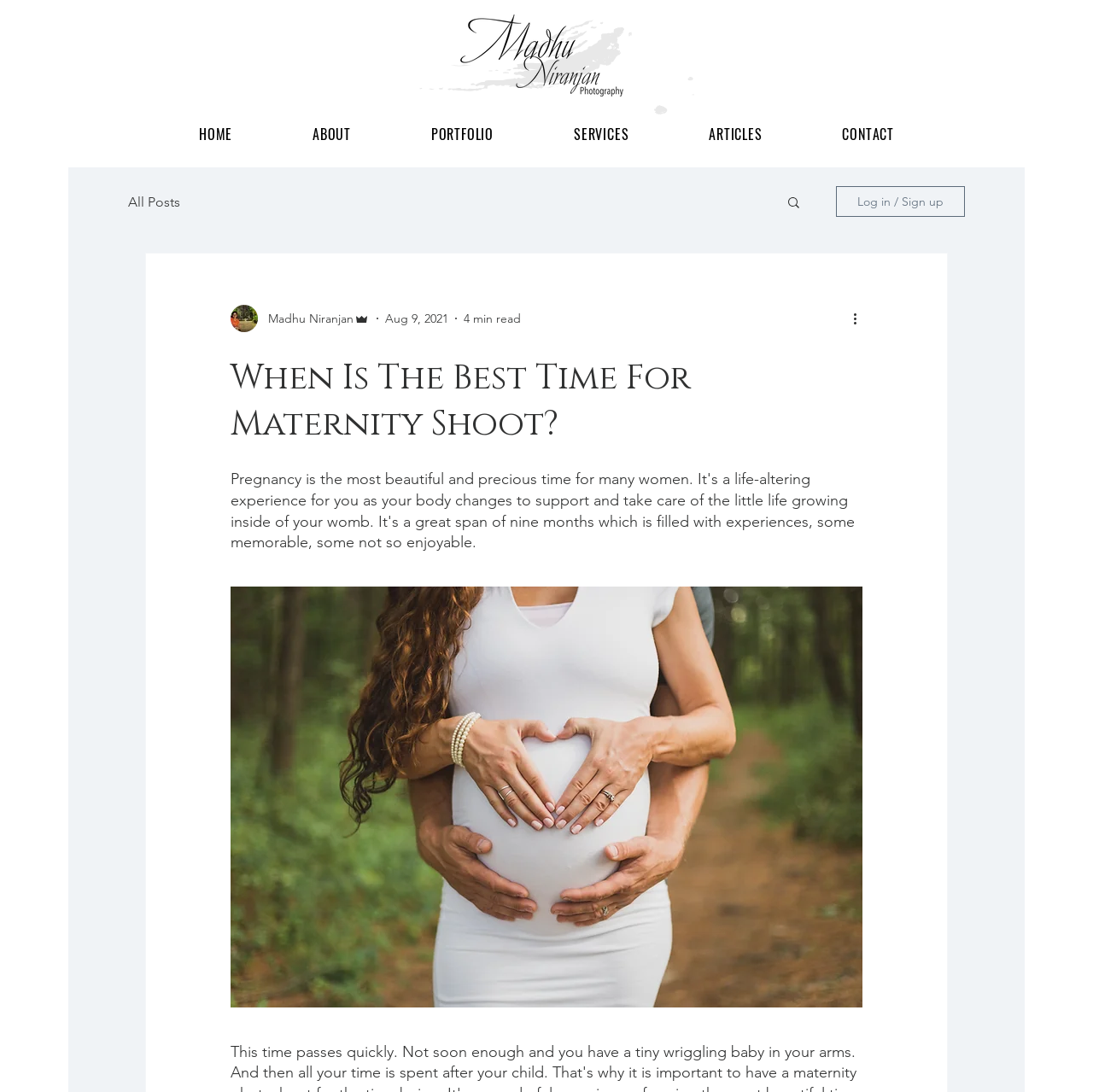Determine the bounding box coordinates for the area that needs to be clicked to fulfill this task: "view the full article". The coordinates must be given as four float numbers between 0 and 1, i.e., [left, top, right, bottom].

[0.211, 0.537, 0.789, 0.923]